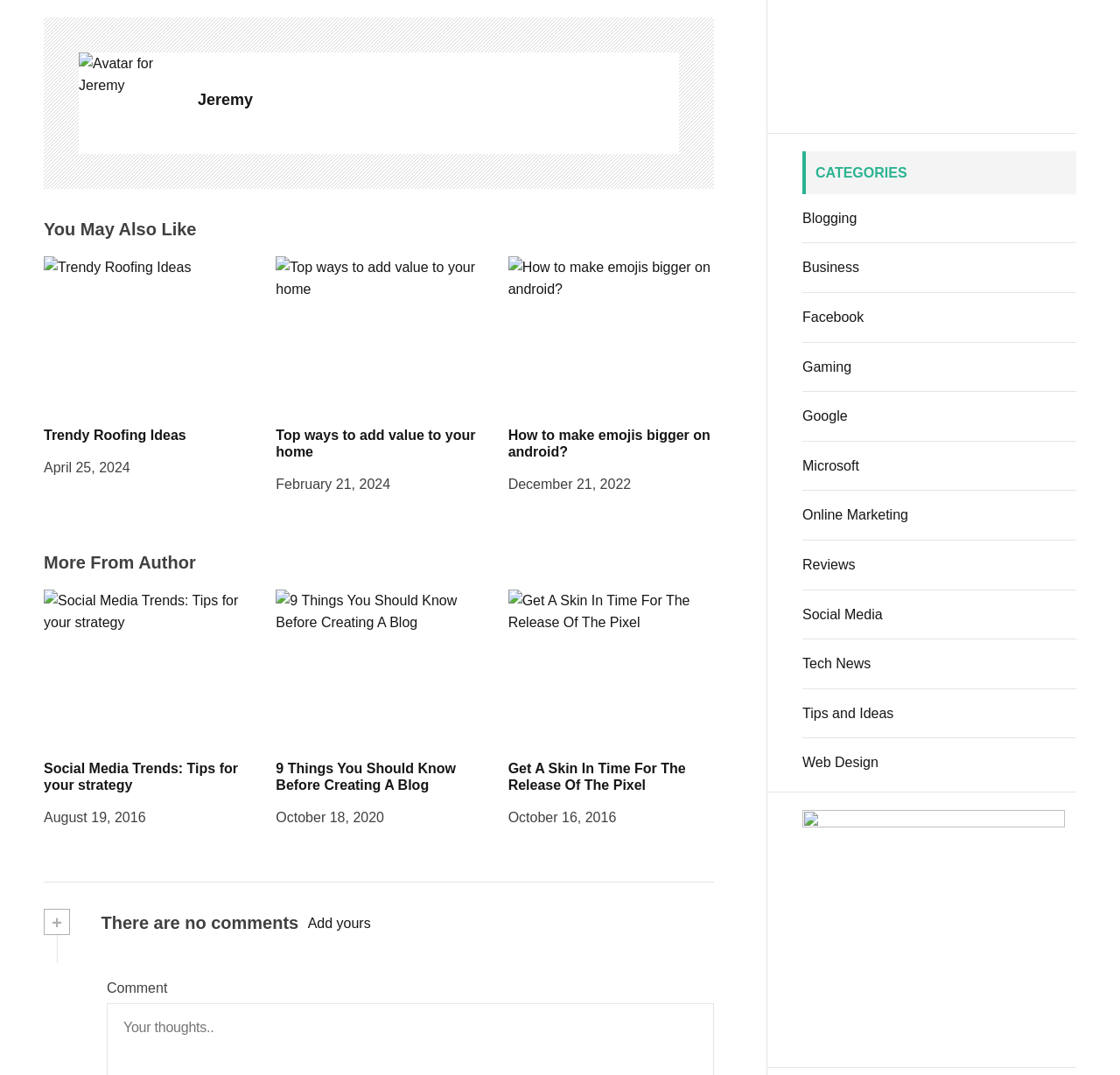Find the bounding box coordinates for the element that must be clicked to complete the instruction: "View the article 'Social Media Trends: Tips for your strategy'". The coordinates should be four float numbers between 0 and 1, indicated as [left, top, right, bottom].

[0.039, 0.548, 0.223, 0.695]